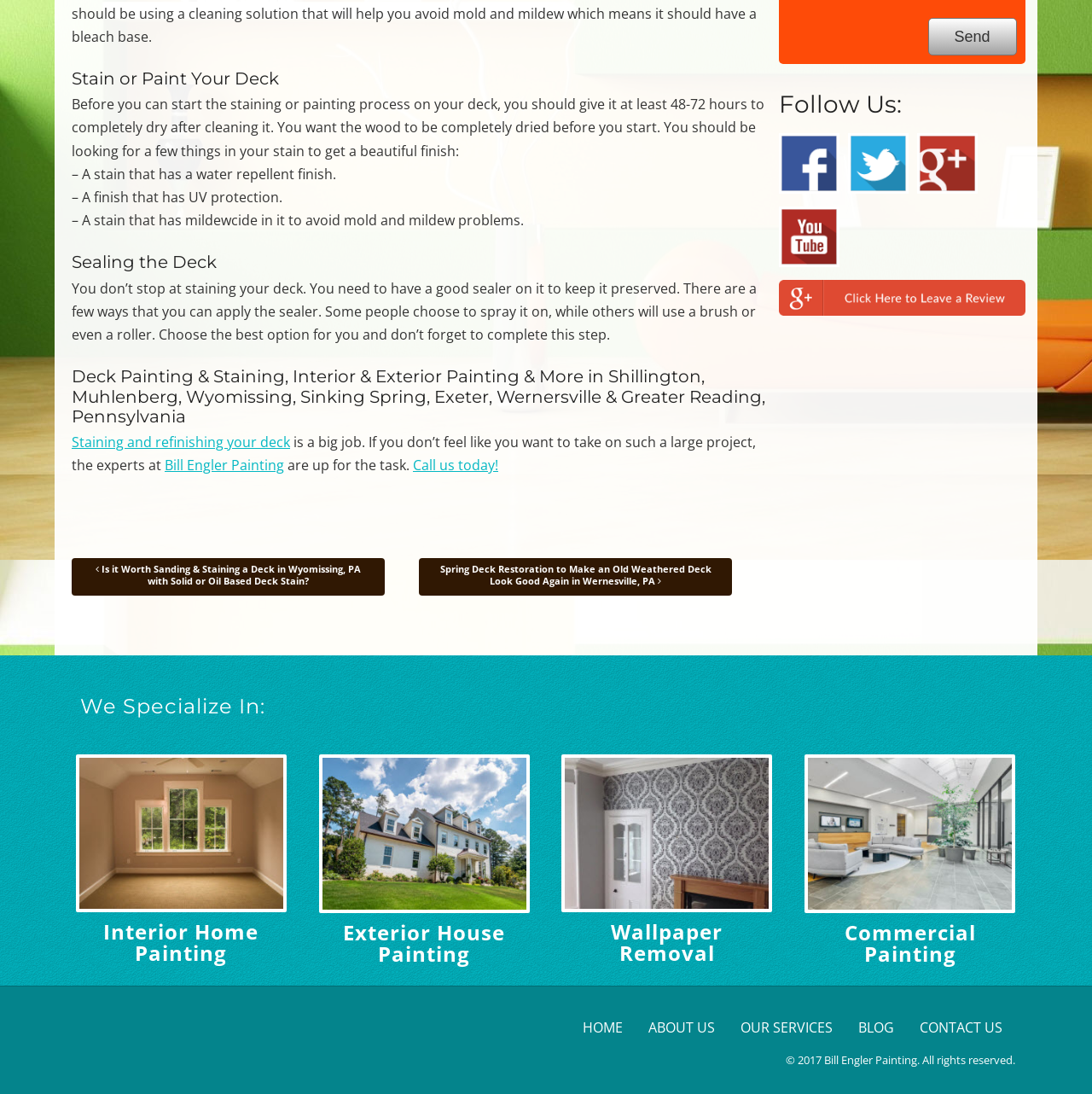What is the name of the company that specializes in deck painting and staining?
With the help of the image, please provide a detailed response to the question.

The webpage is about deck painting and staining, and it mentions Bill Engler Painting as the company that specializes in these services, which implies that the company is the one that offers these services.